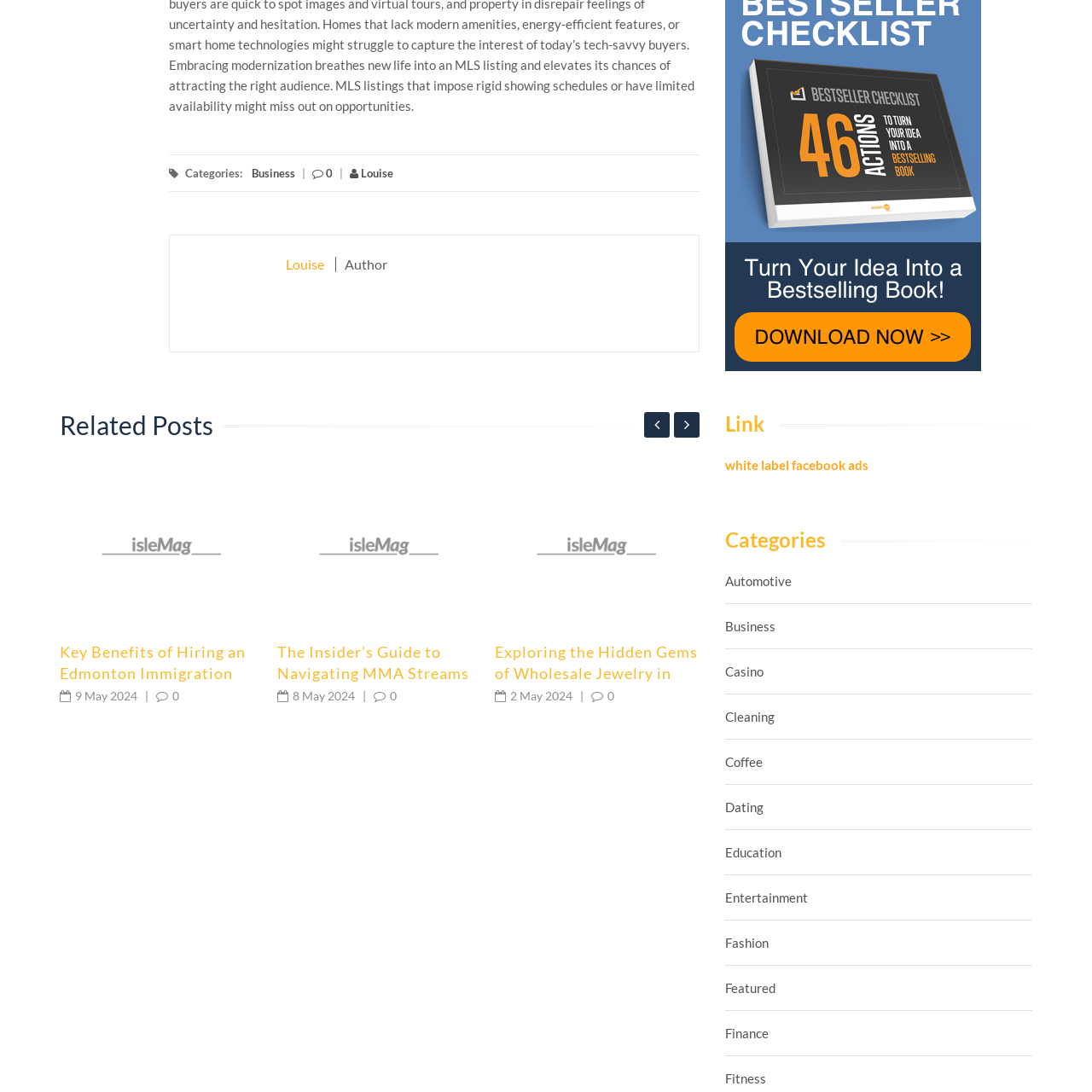Direct your attention to the red-outlined image and answer the question in a word or phrase: What is the article title about?

Edmonton Immigration Lawyer